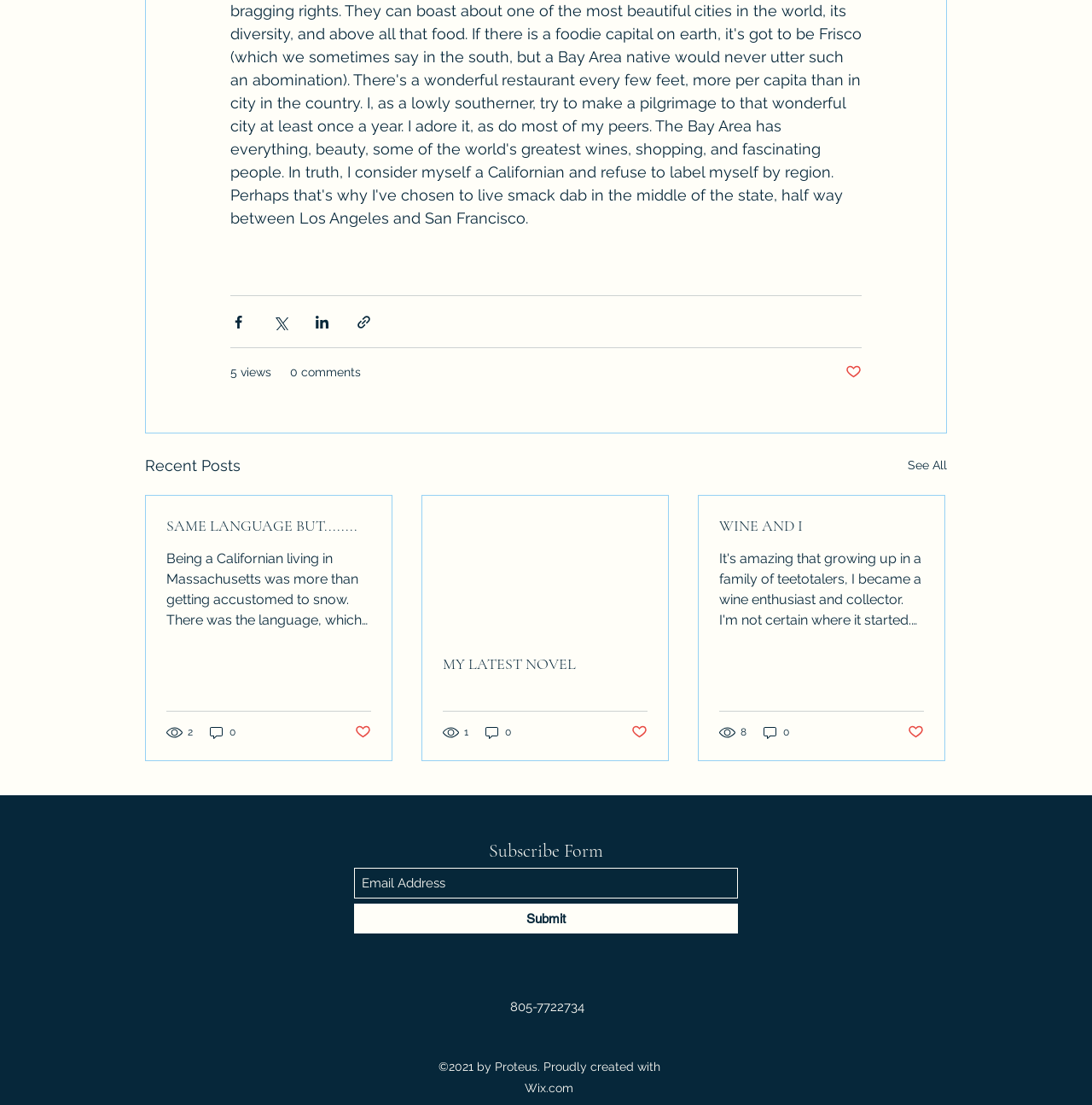Determine the bounding box coordinates of the element's region needed to click to follow the instruction: "Explore temperature measurement products". Provide these coordinates as four float numbers between 0 and 1, formatted as [left, top, right, bottom].

None